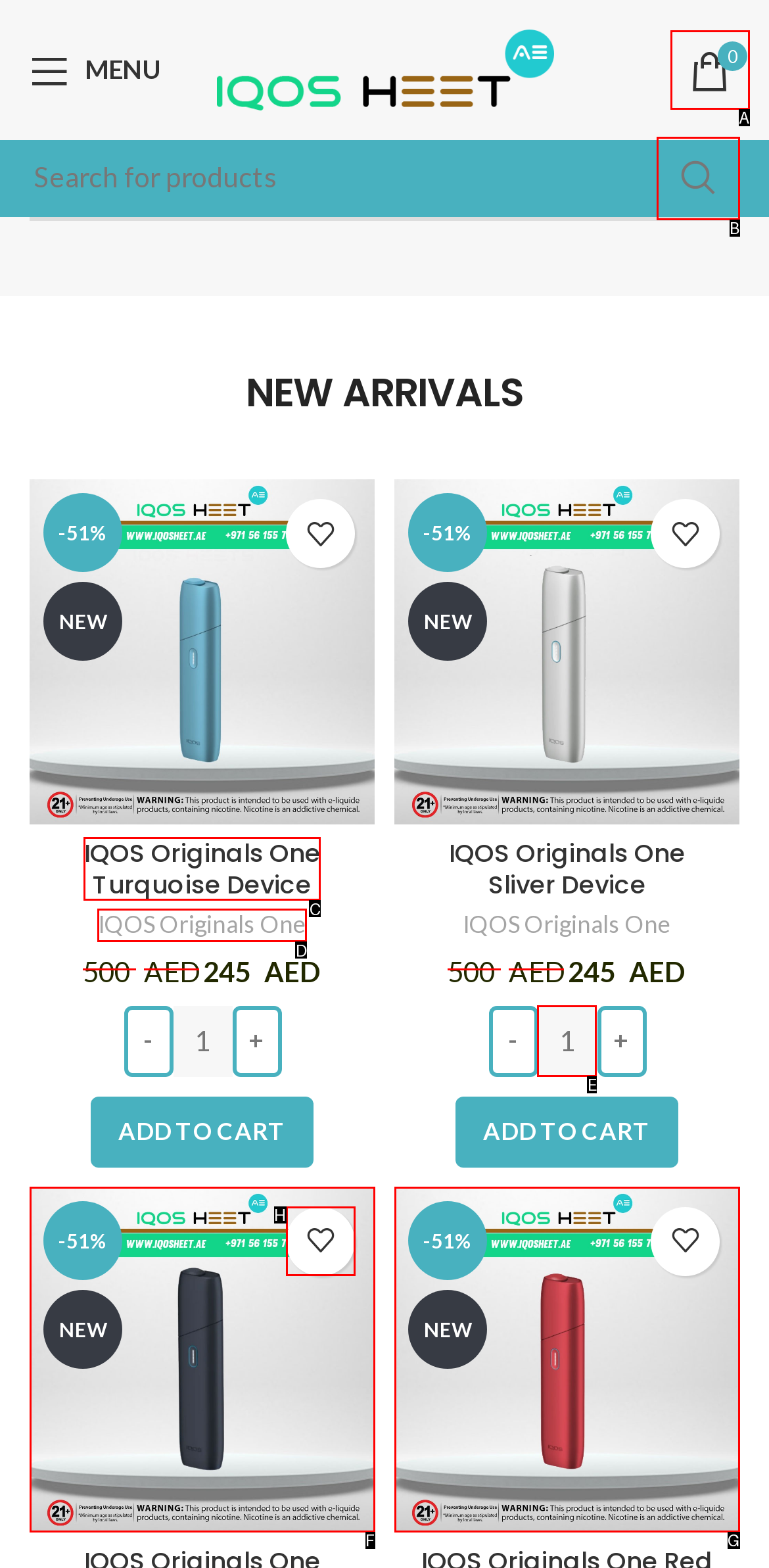Select the letter of the option that corresponds to: 0 items 0 AED
Provide the letter from the given options.

A